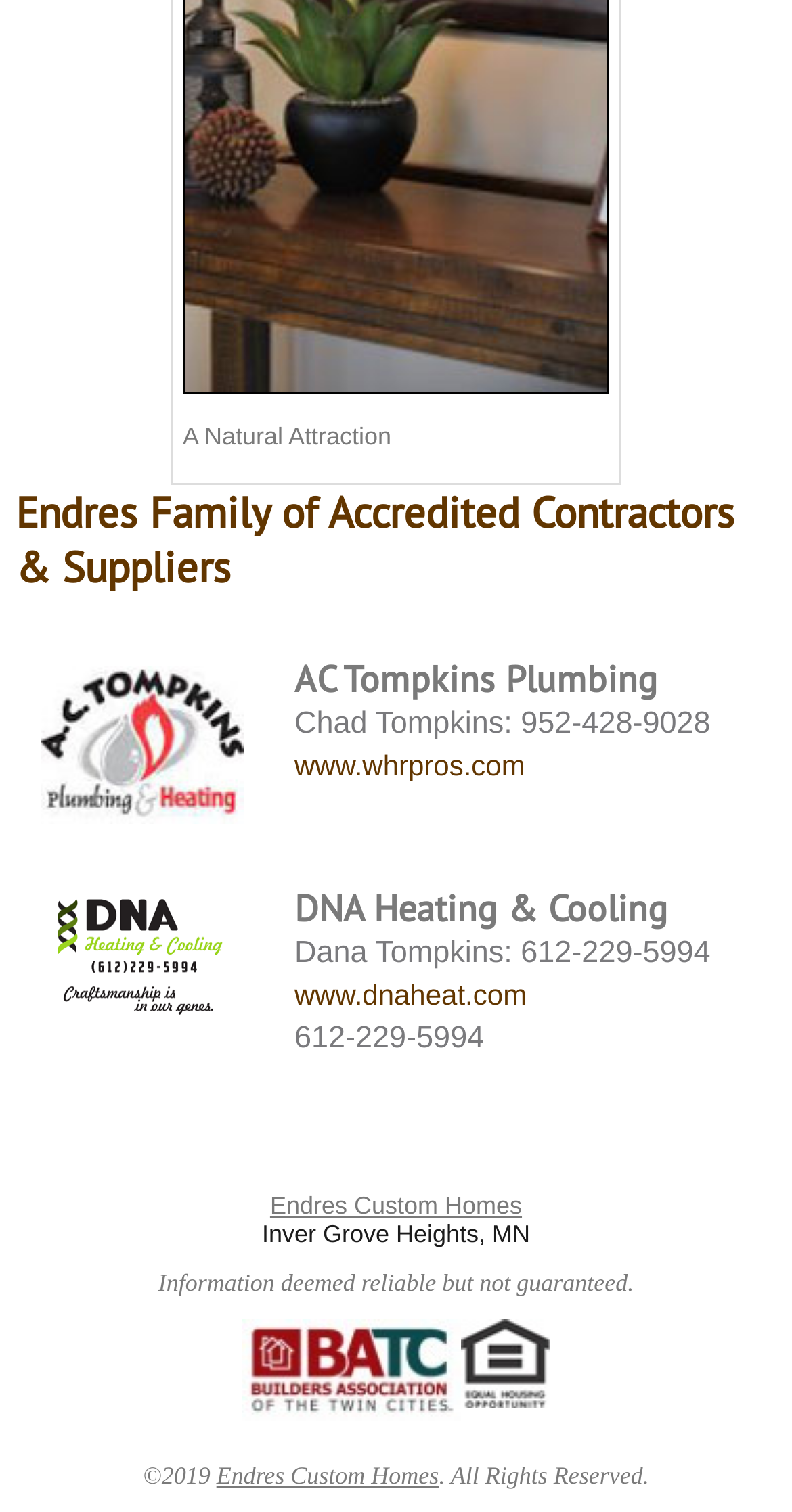Identify the bounding box of the UI element described as follows: "www.dnaheat.com". Provide the coordinates as four float numbers in the range of 0 to 1 [left, top, right, bottom].

[0.372, 0.647, 0.665, 0.669]